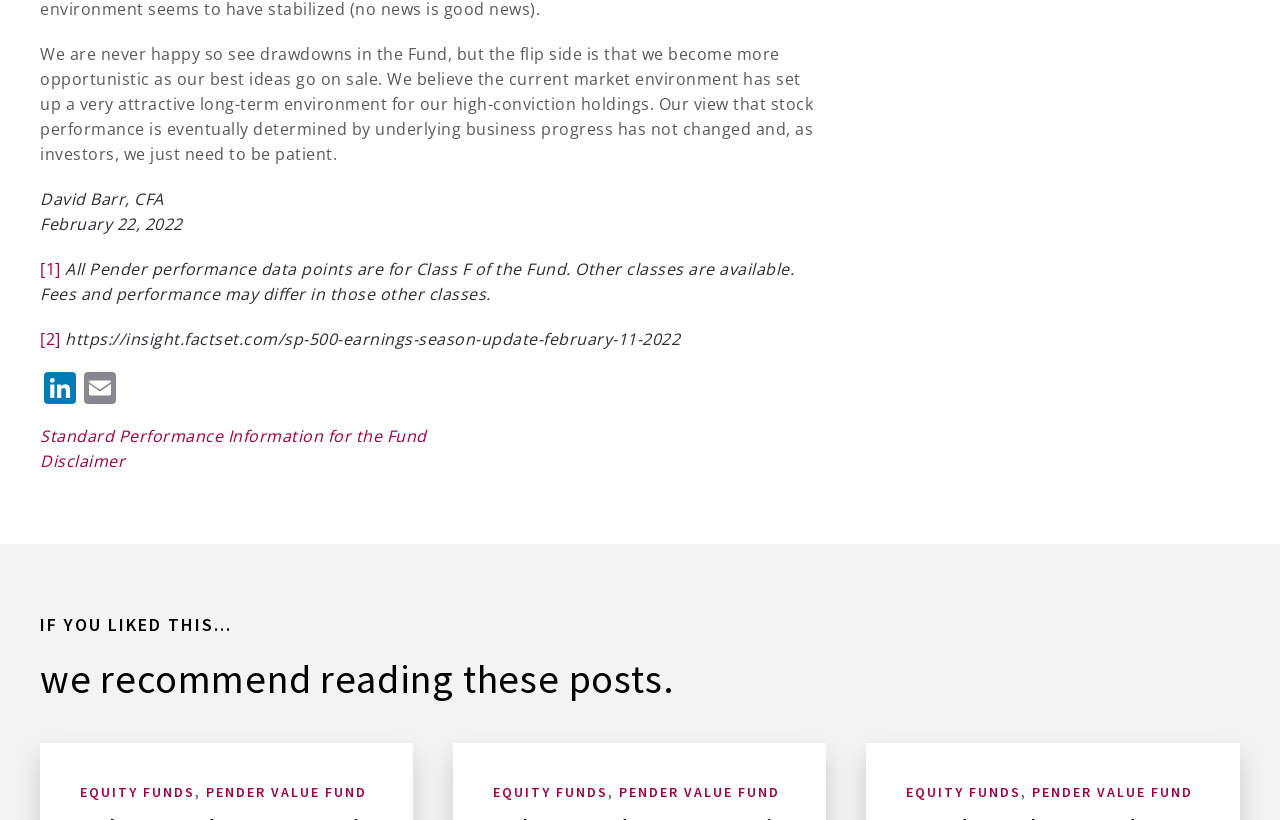How many links are there to other posts?
Using the image, provide a detailed and thorough answer to the question.

There are three links to other posts, as indicated by the links with the text '[1]', '[2]', and the URL 'https://insight.factset.com/sp-500-earnings-season-update-february-11-2022' located in the middle of the webpage.